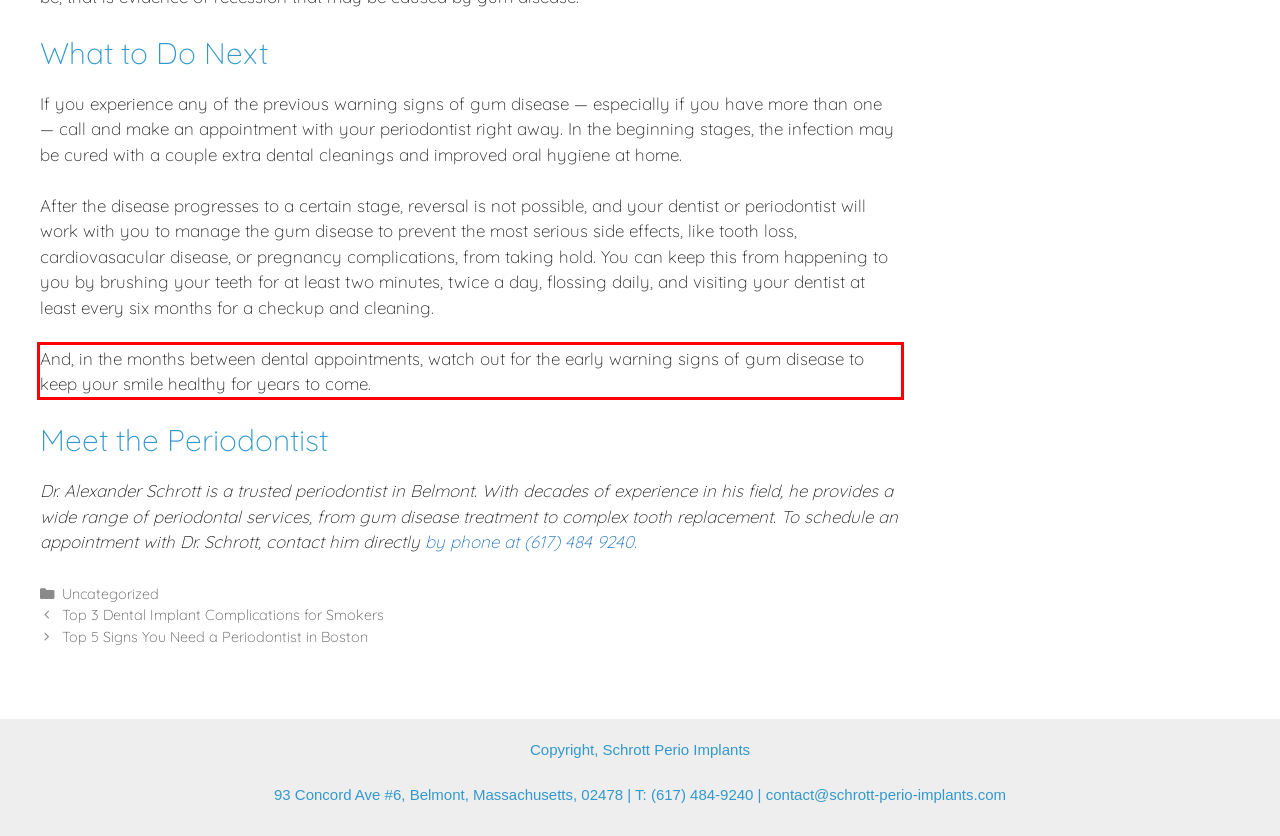Given a webpage screenshot, locate the red bounding box and extract the text content found inside it.

And, in the months between dental appointments, watch out for the early warning signs of gum disease to keep your smile healthy for years to come.